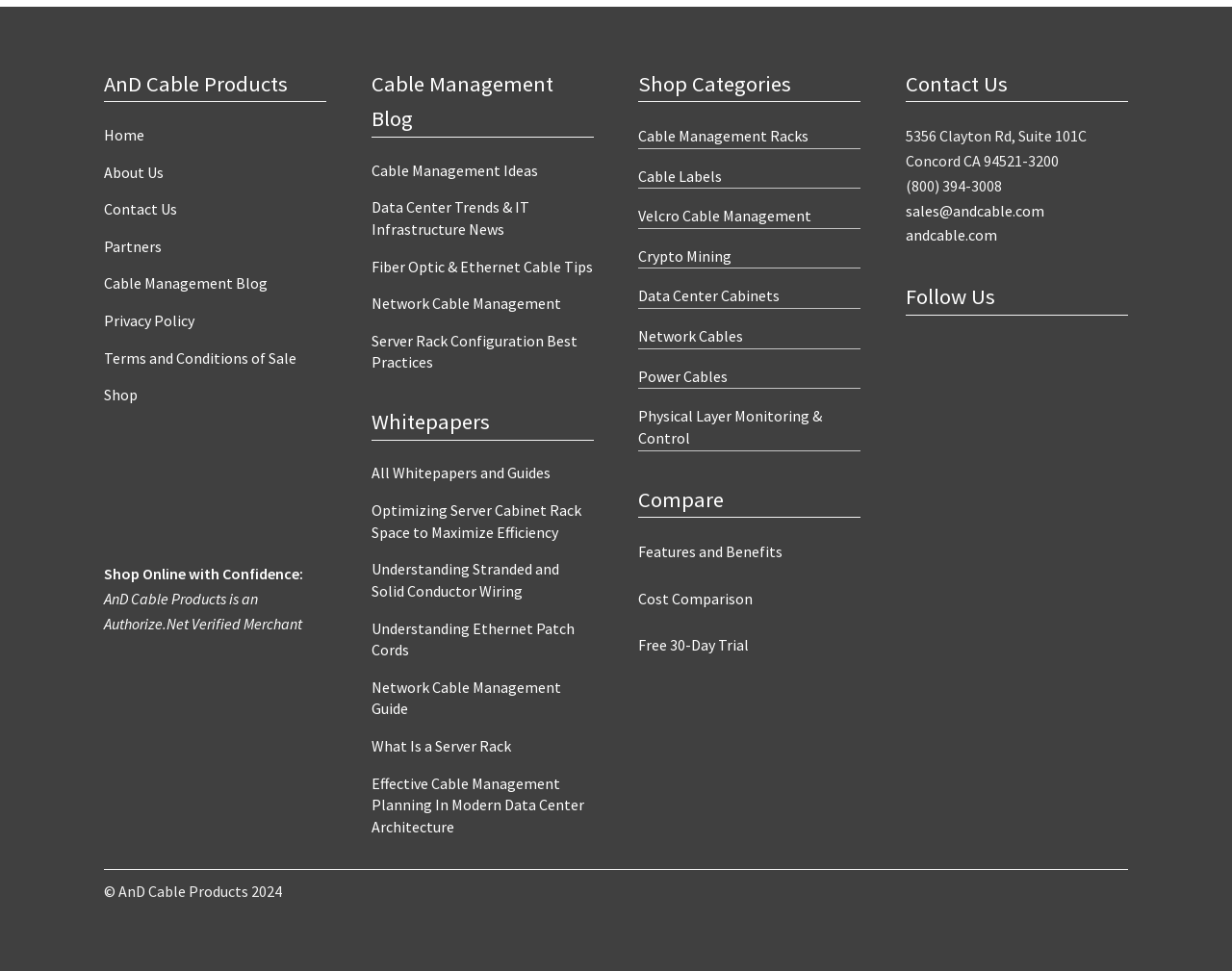Determine the bounding box coordinates of the element that should be clicked to execute the following command: "Read the 'Cable Management Blog' article".

[0.301, 0.072, 0.449, 0.136]